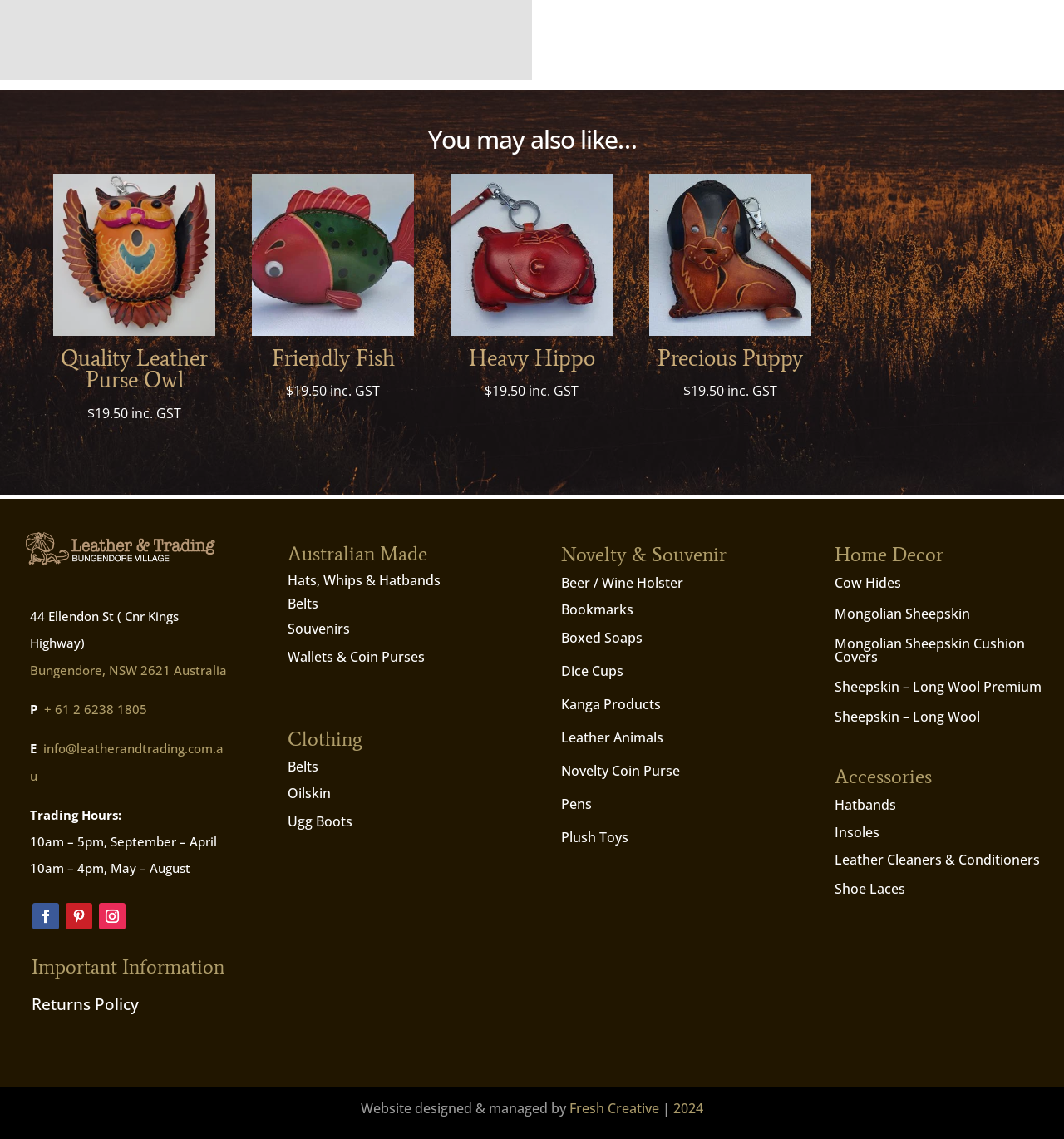Pinpoint the bounding box coordinates of the element to be clicked to execute the instruction: "Browse the 'Wallets & Coin Purses' category".

[0.27, 0.571, 0.474, 0.59]